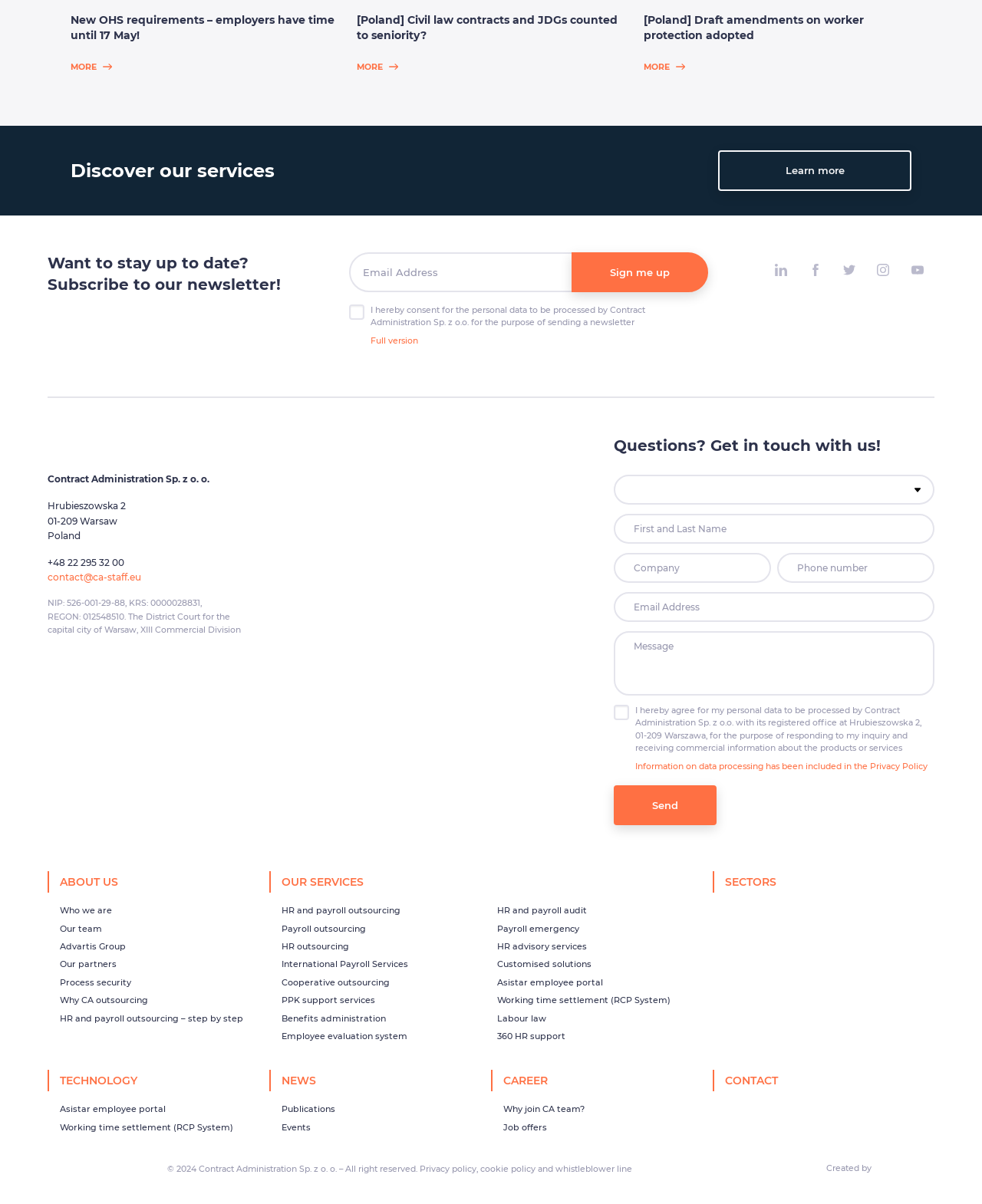How many contact methods are provided?
Please provide a single word or phrase based on the screenshot.

3